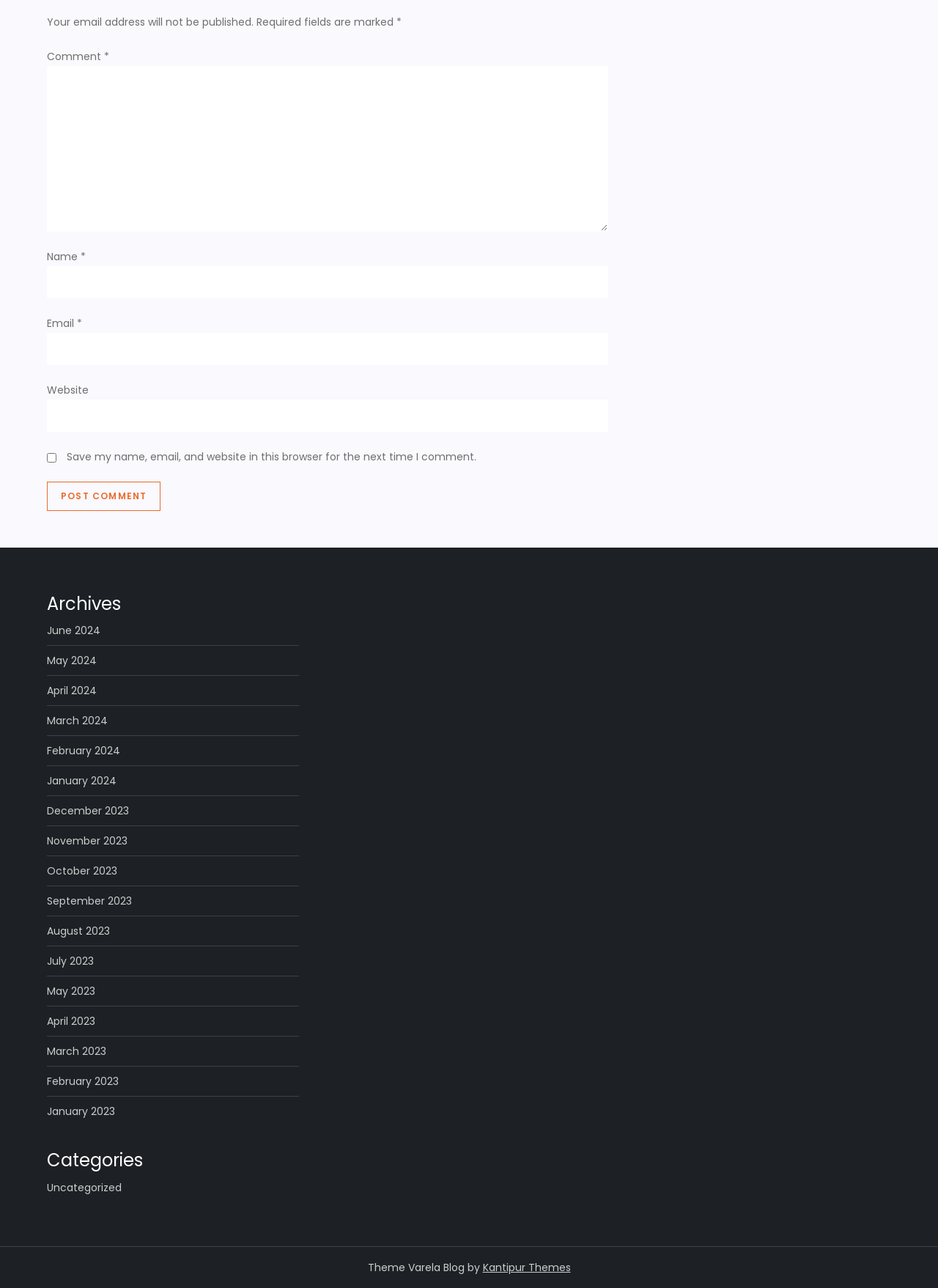Please analyze the image and give a detailed answer to the question:
What are the required fields in the comment section?

The comment section has several input fields, including name, email, and comment. The fields marked with an asterisk (*) are required, which includes name, email, and comment. This implies that users must fill out these fields in order to submit their comment.